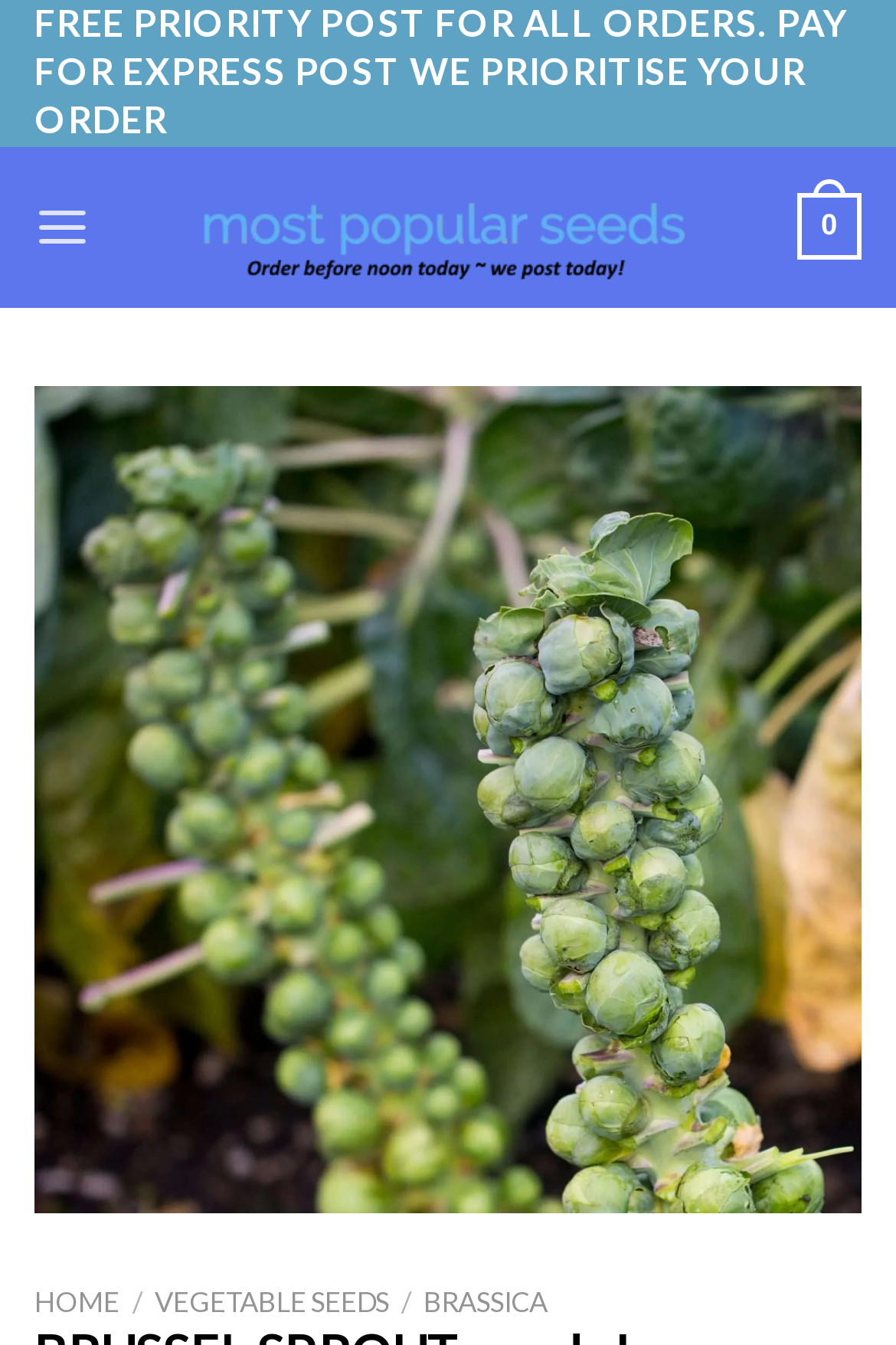Answer the following query with a single word or phrase:
What is the name of the seed variety?

Long Island Improved